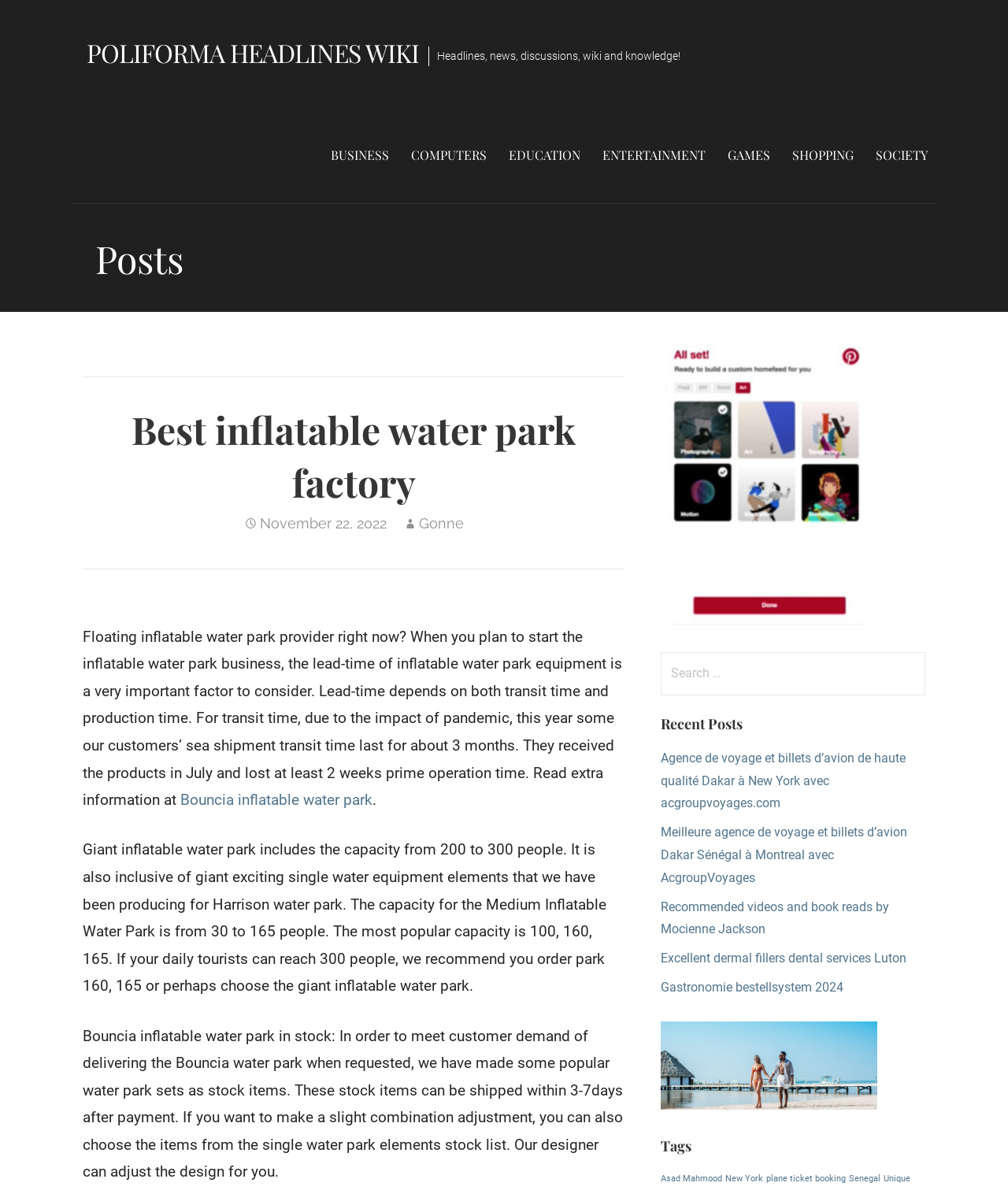How many recent posts are listed?
Look at the screenshot and respond with a single word or phrase.

Five